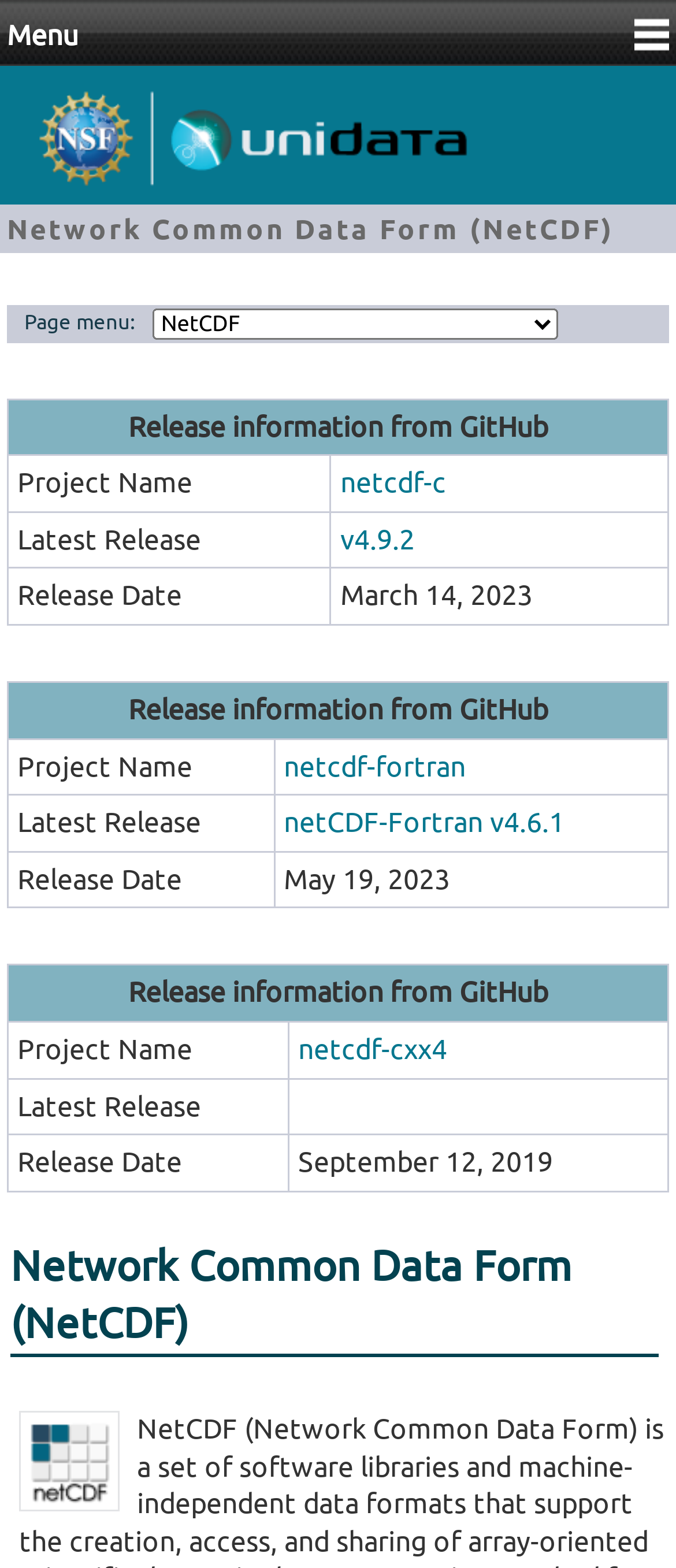Please specify the bounding box coordinates for the clickable region that will help you carry out the instruction: "Click the 'netcdf-c' link".

[0.504, 0.298, 0.66, 0.317]